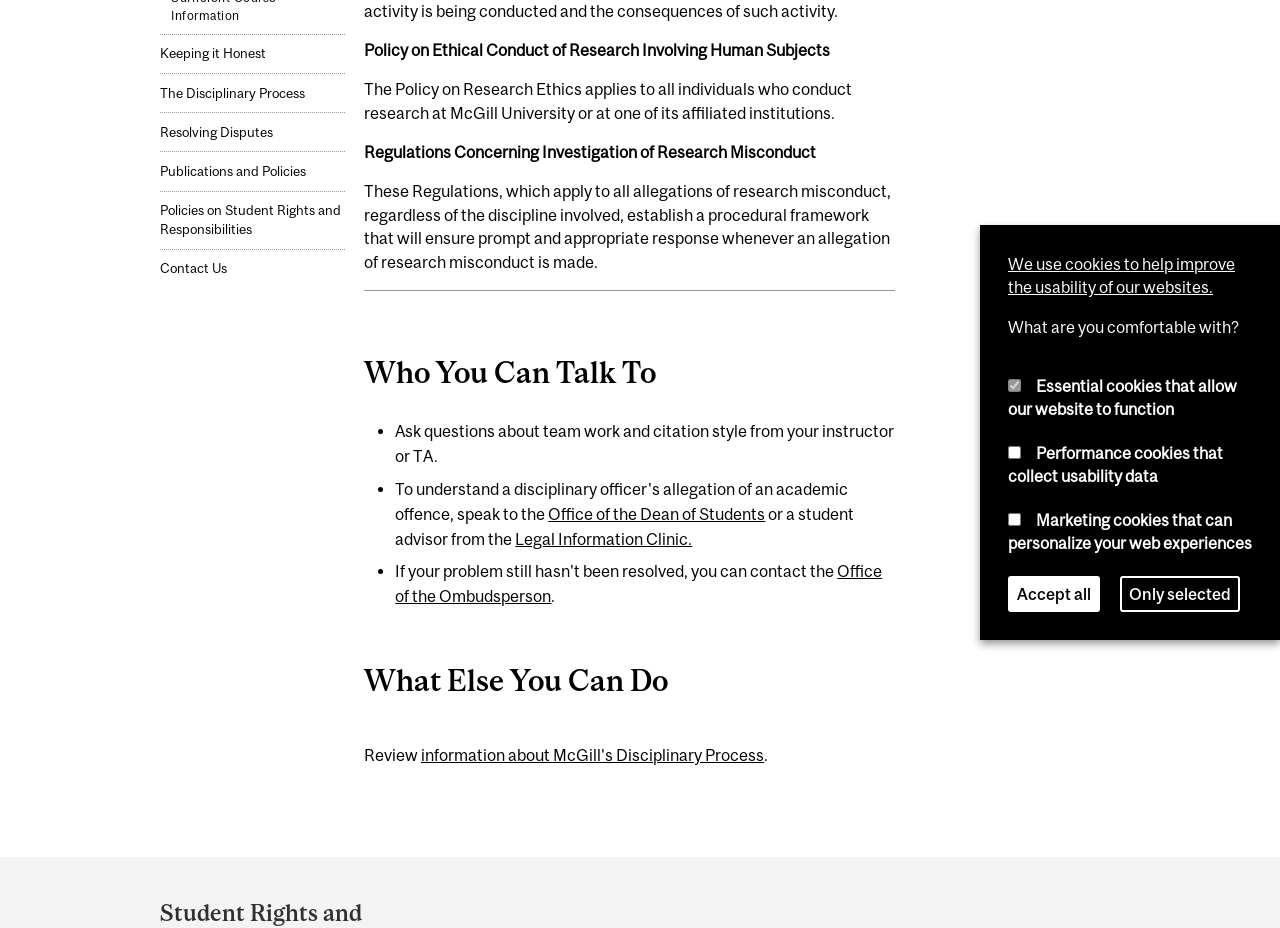Provide the bounding box coordinates for the specified HTML element described in this description: "Office of the Ombudsperson". The coordinates should be four float numbers ranging from 0 to 1, in the format [left, top, right, bottom].

[0.309, 0.605, 0.689, 0.652]